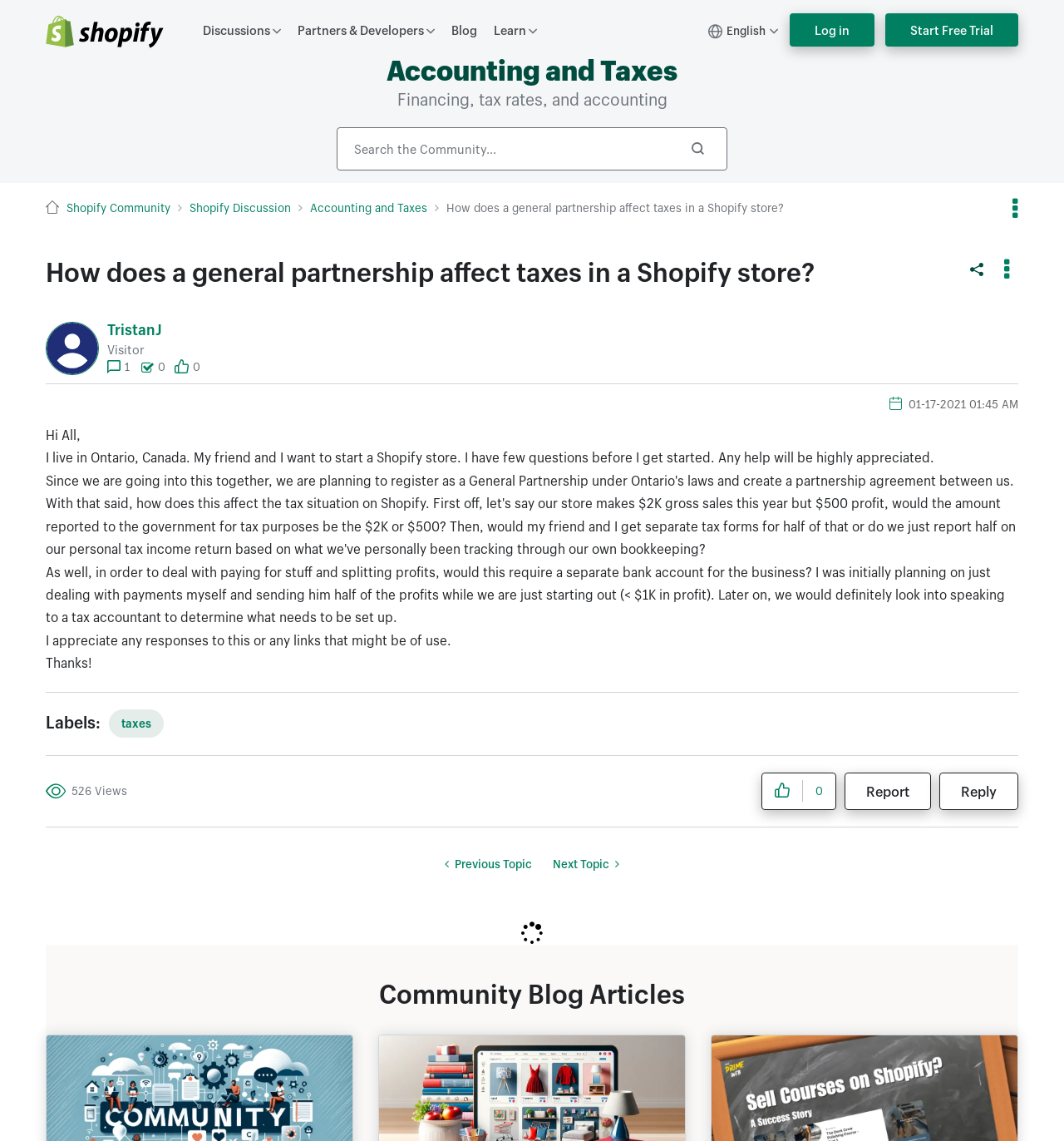Indicate the bounding box coordinates of the clickable region to achieve the following instruction: "Go to 'Education' category."

None